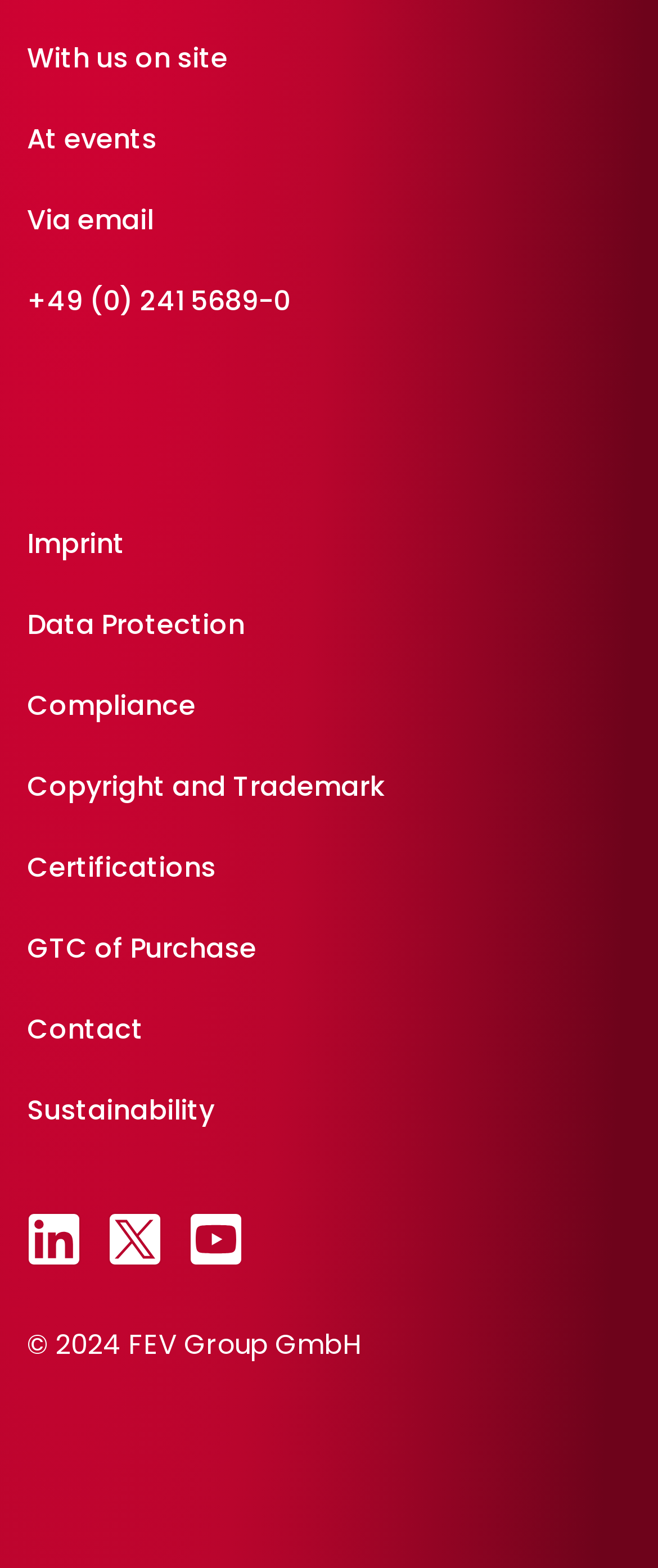Based on the element description "+49 (0) 241 5689-0", predict the bounding box coordinates of the UI element.

[0.041, 0.18, 0.441, 0.204]